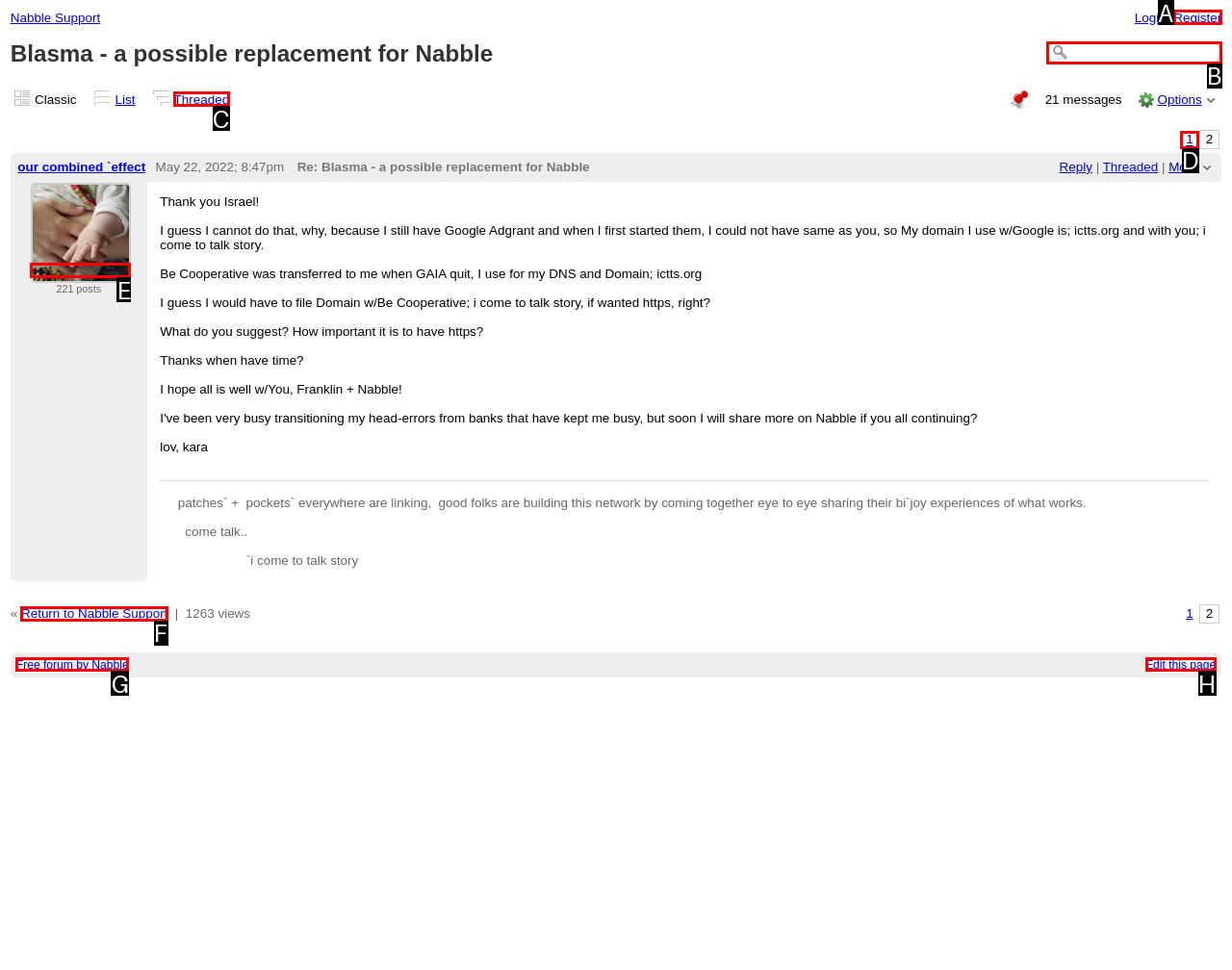Identify the HTML element I need to click to complete this task: Click on the 1 link Provide the option's letter from the available choices.

D